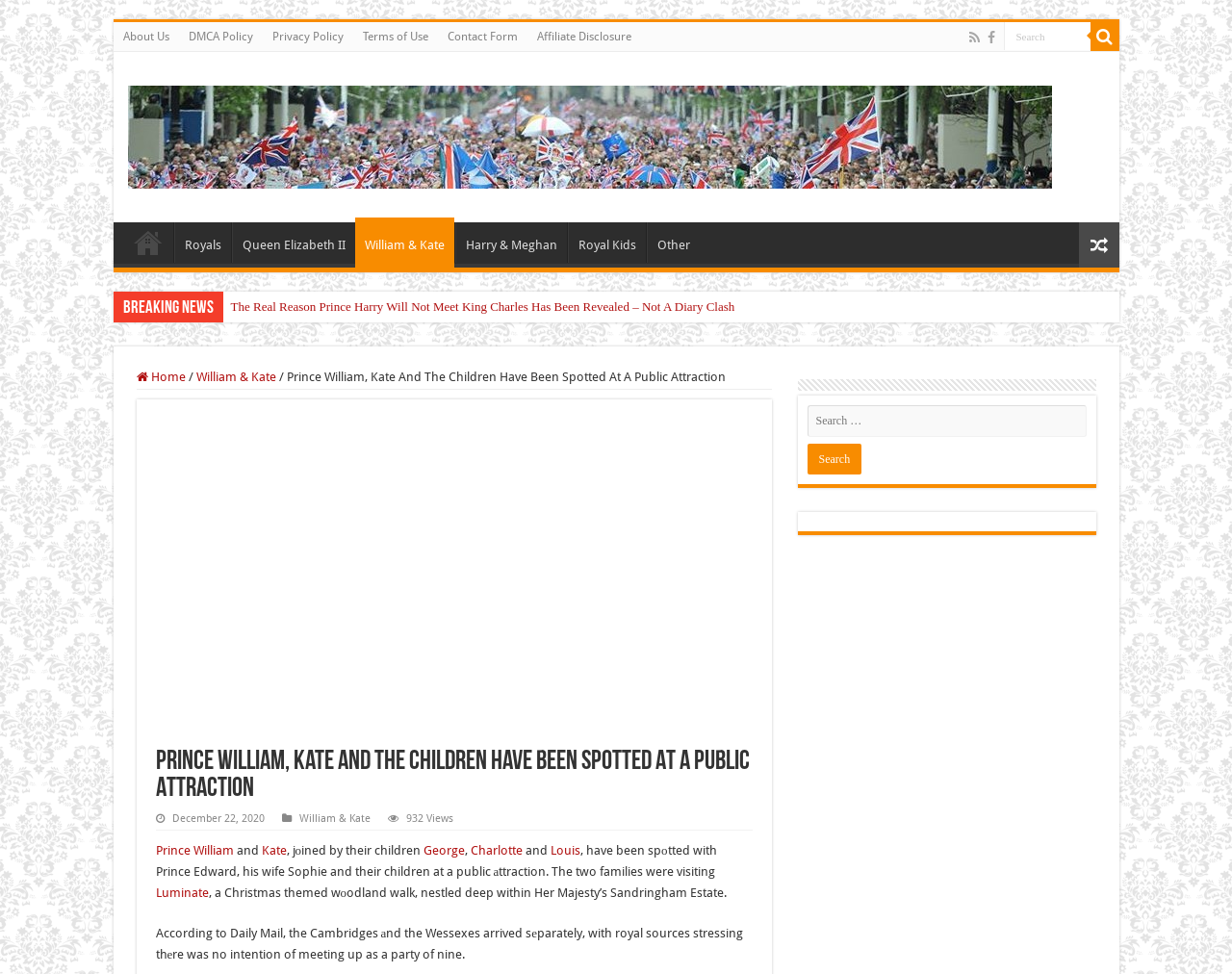Show the bounding box coordinates of the region that should be clicked to follow the instruction: "Go to the home page."

[0.1, 0.228, 0.14, 0.27]